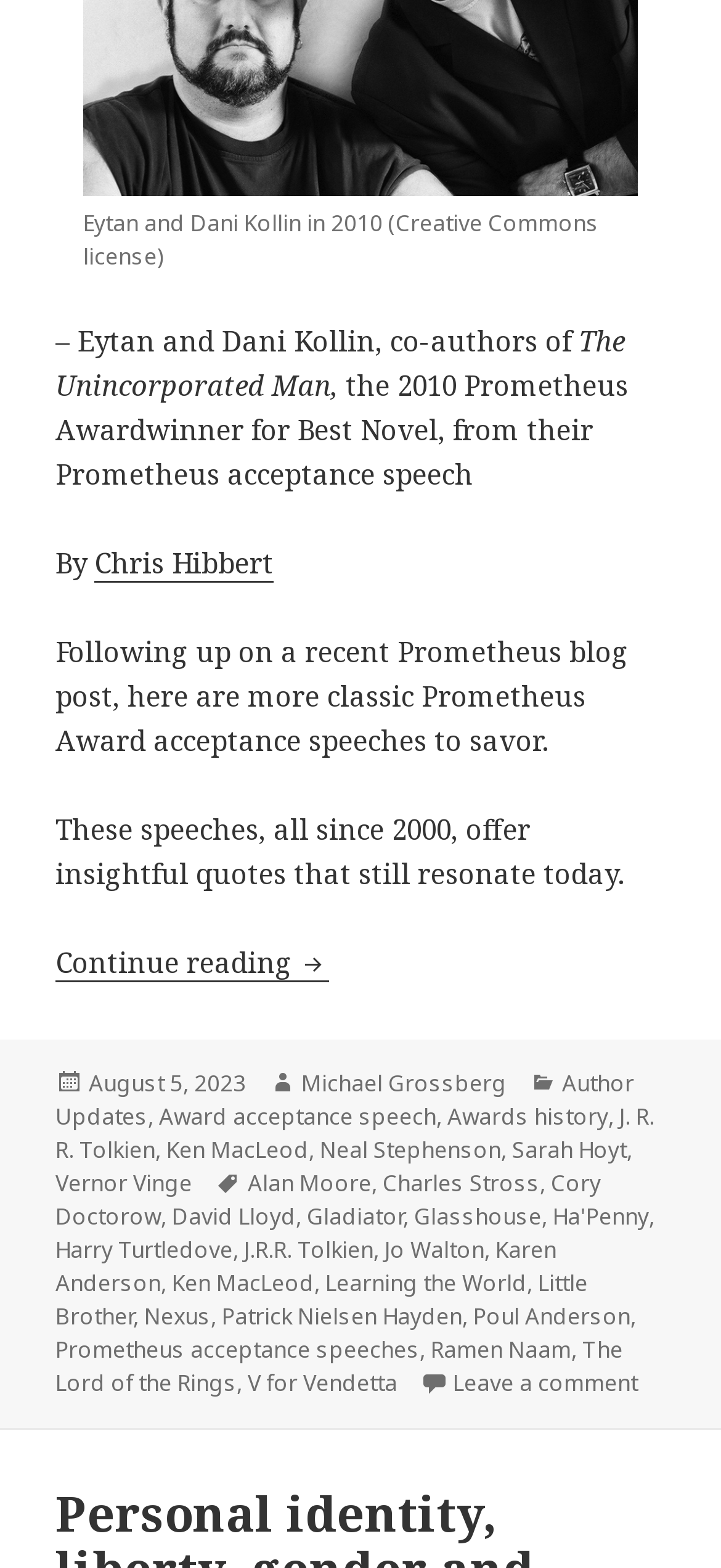Please locate the bounding box coordinates for the element that should be clicked to achieve the following instruction: "Read the acceptance speech of Eytan and Dani Kollin". Ensure the coordinates are given as four float numbers between 0 and 1, i.e., [left, top, right, bottom].

[0.131, 0.347, 0.379, 0.372]